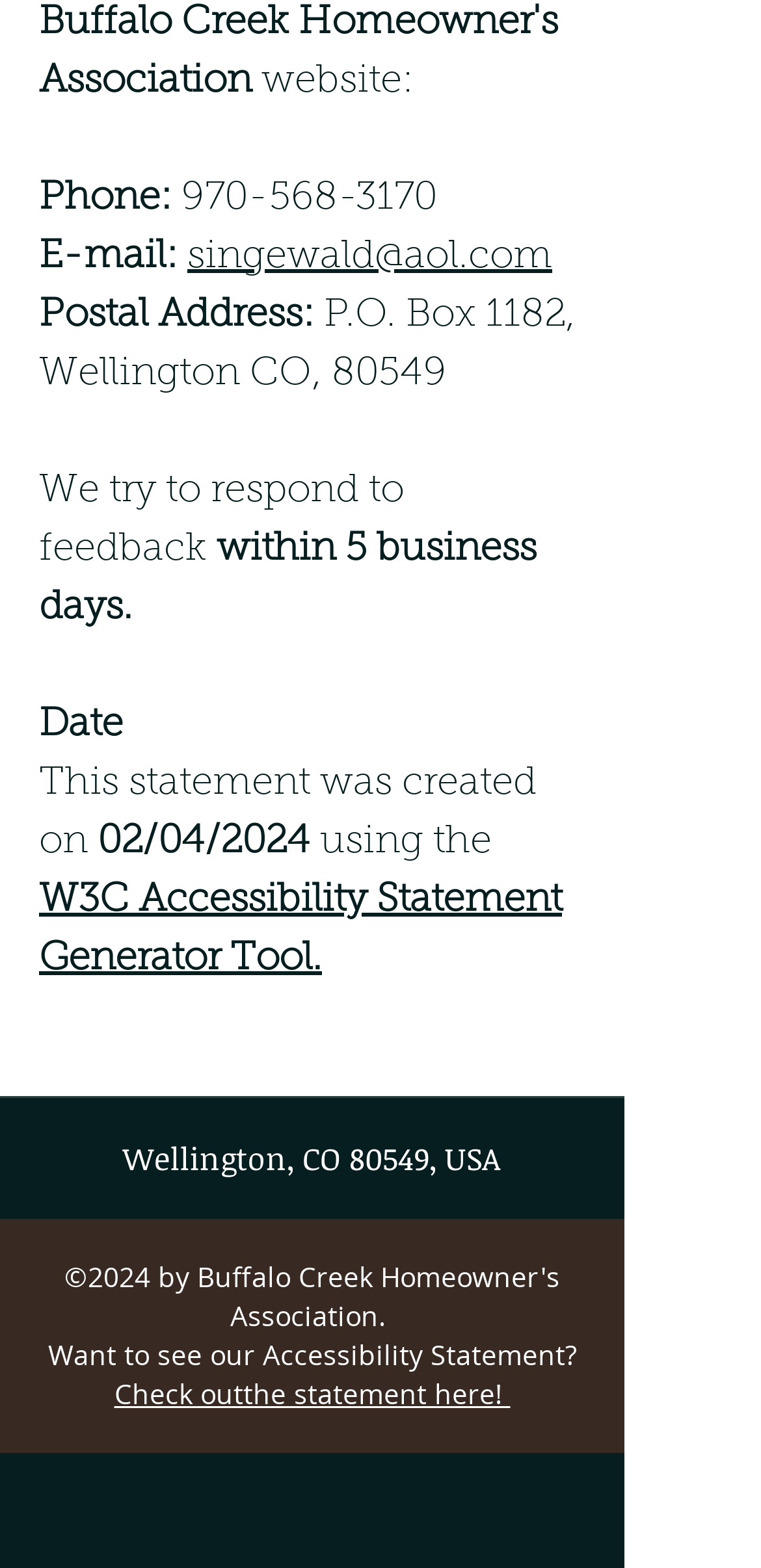What is the email address provided?
Provide a detailed answer to the question, using the image to inform your response.

I found the email address by looking at the 'E-mail:' label and the corresponding link element next to it, which contains the email address 'singewald@aol.com'.